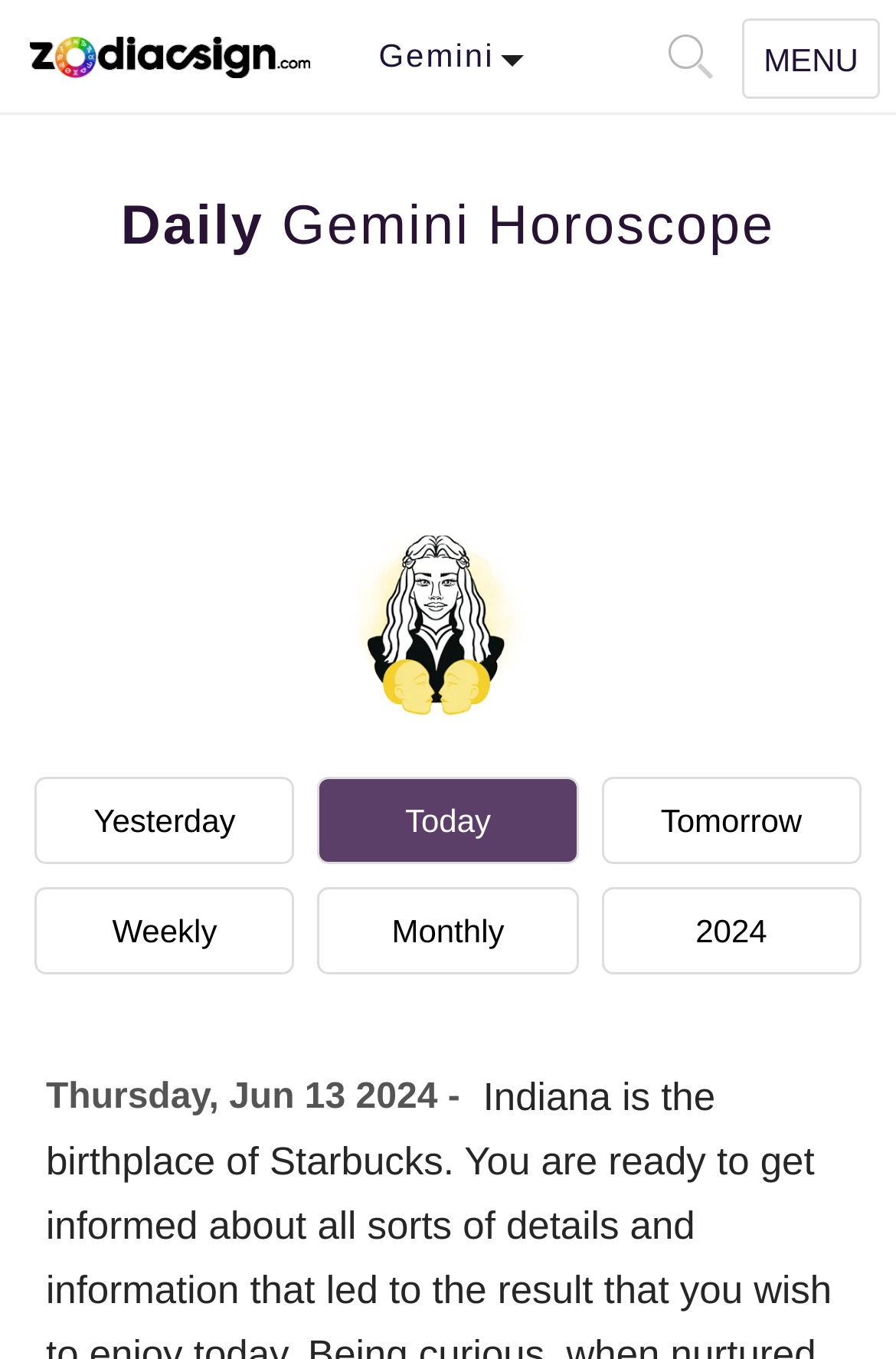Indicate the bounding box coordinates of the element that must be clicked to execute the instruction: "Open navigation menu". The coordinates should be given as four float numbers between 0 and 1, i.e., [left, top, right, bottom].

[0.828, 0.014, 0.982, 0.073]